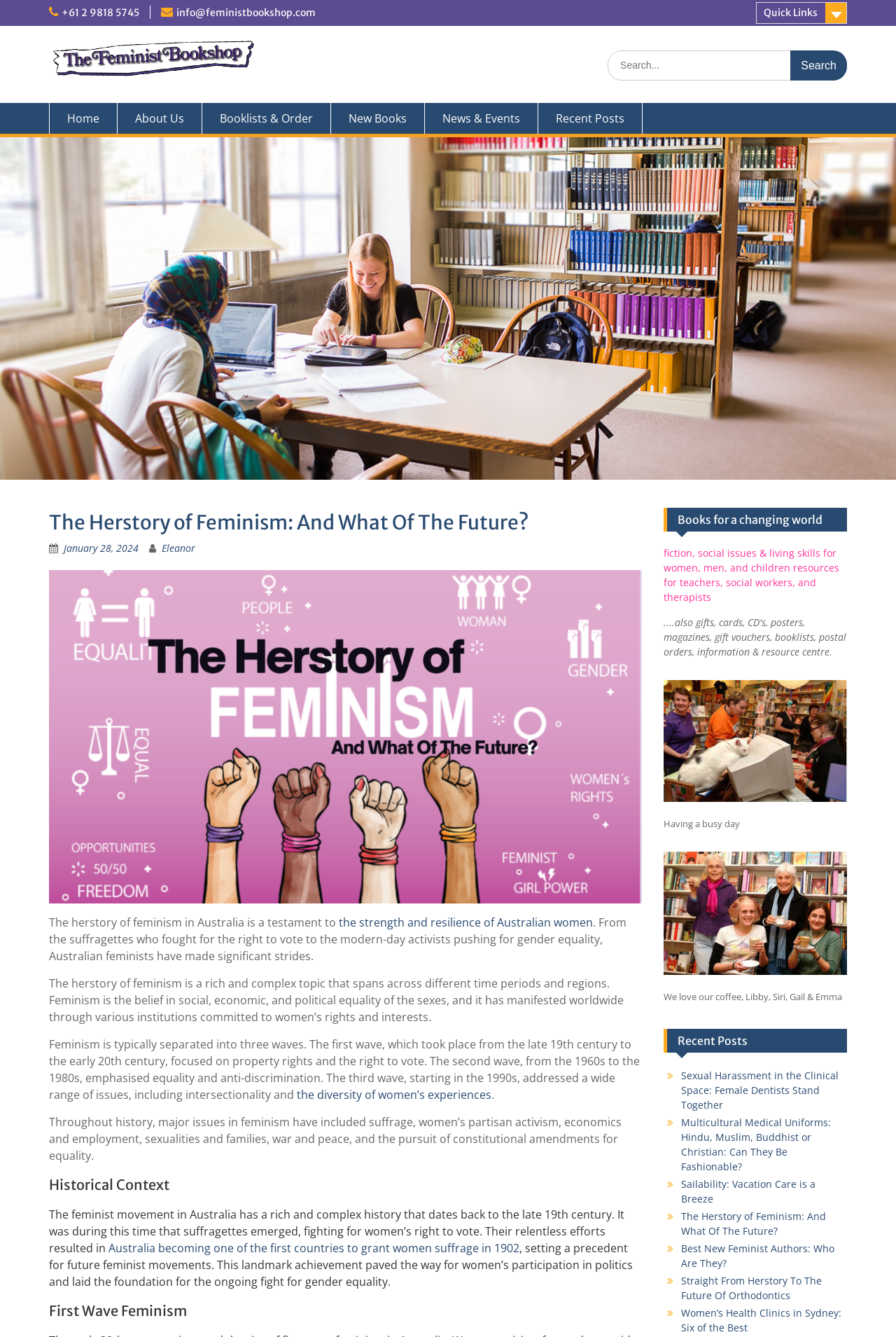Predict the bounding box of the UI element based on this description: "alt="slider"".

[0.0, 0.225, 1.0, 0.235]